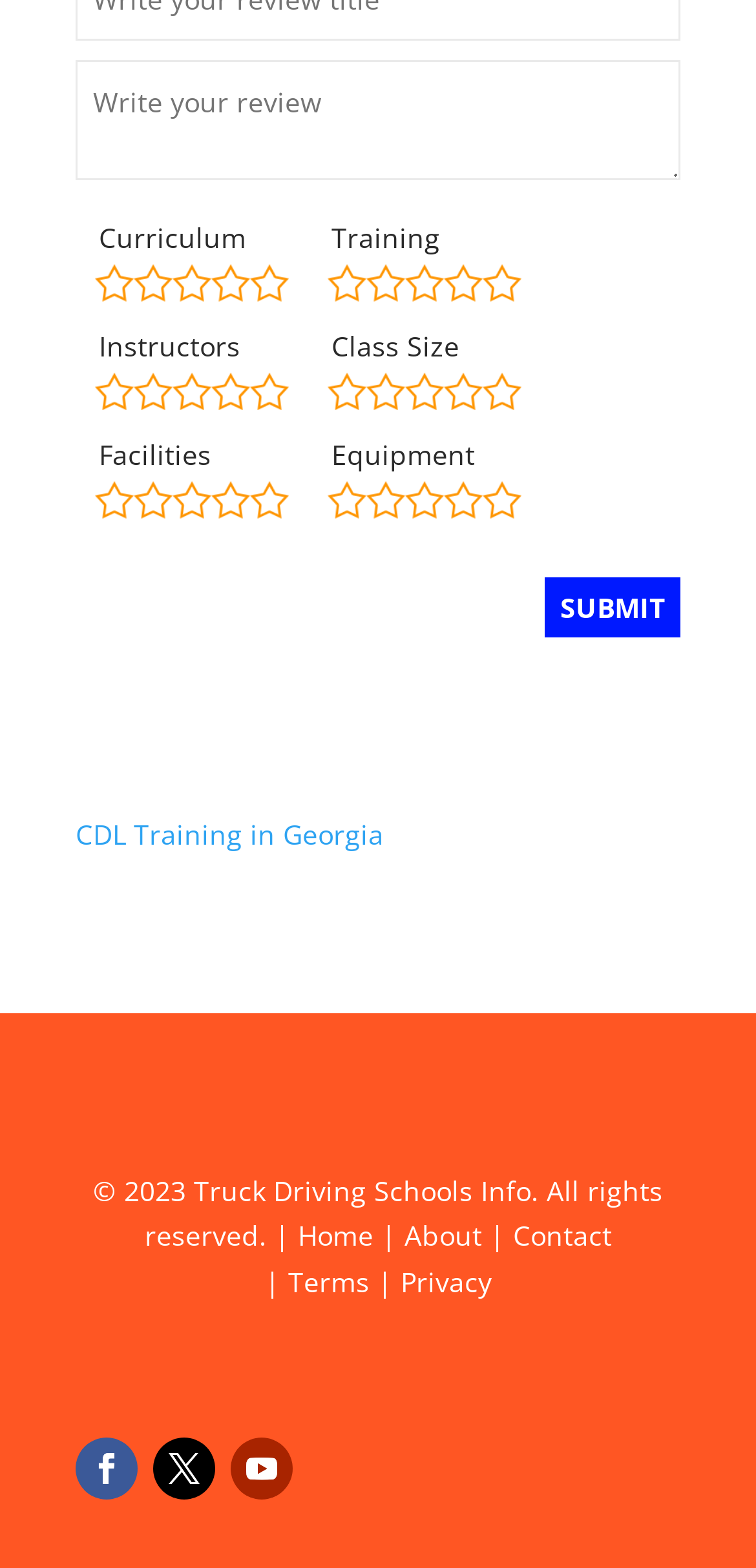Please specify the bounding box coordinates of the element that should be clicked to execute the given instruction: 'Write a review'. Ensure the coordinates are four float numbers between 0 and 1, expressed as [left, top, right, bottom].

[0.1, 0.038, 0.9, 0.115]